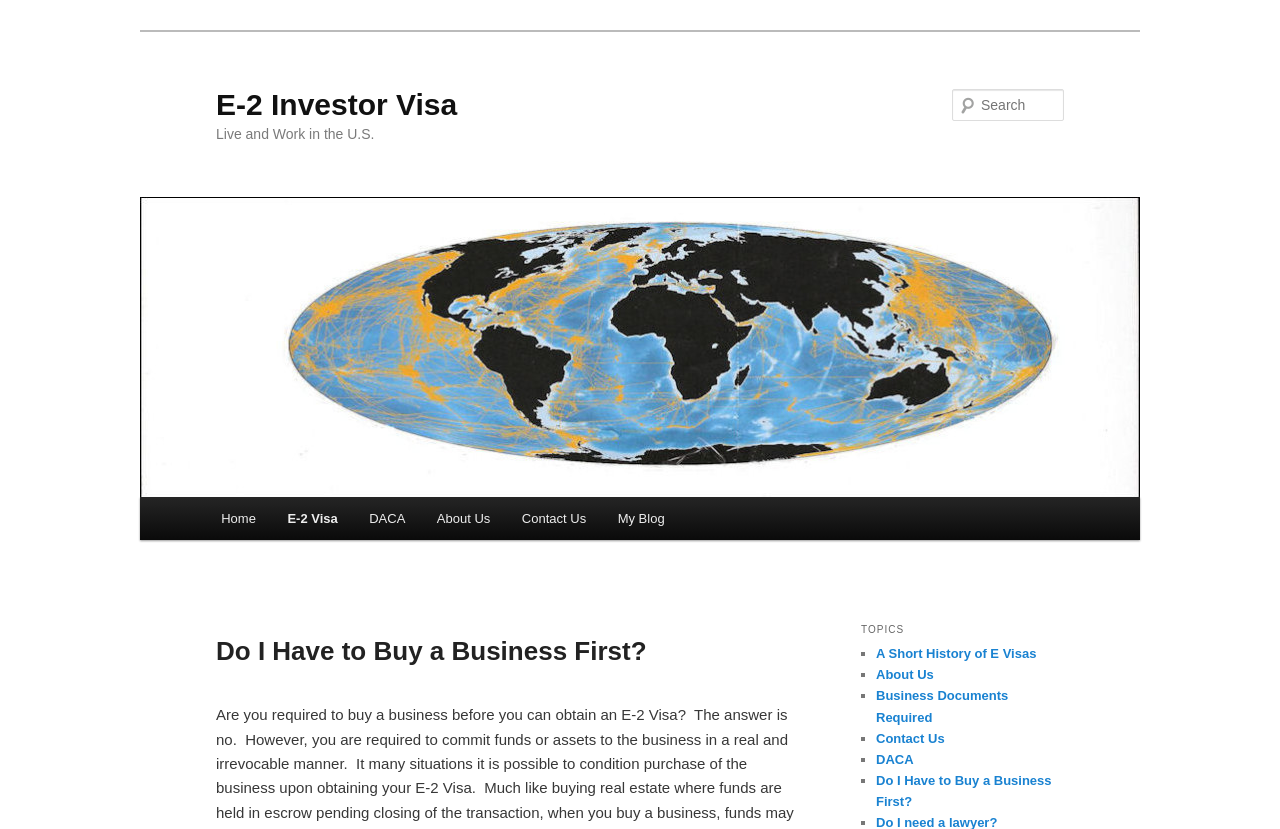What is the main topic of this webpage?
Provide a short answer using one word or a brief phrase based on the image.

E-2 Investor Visa